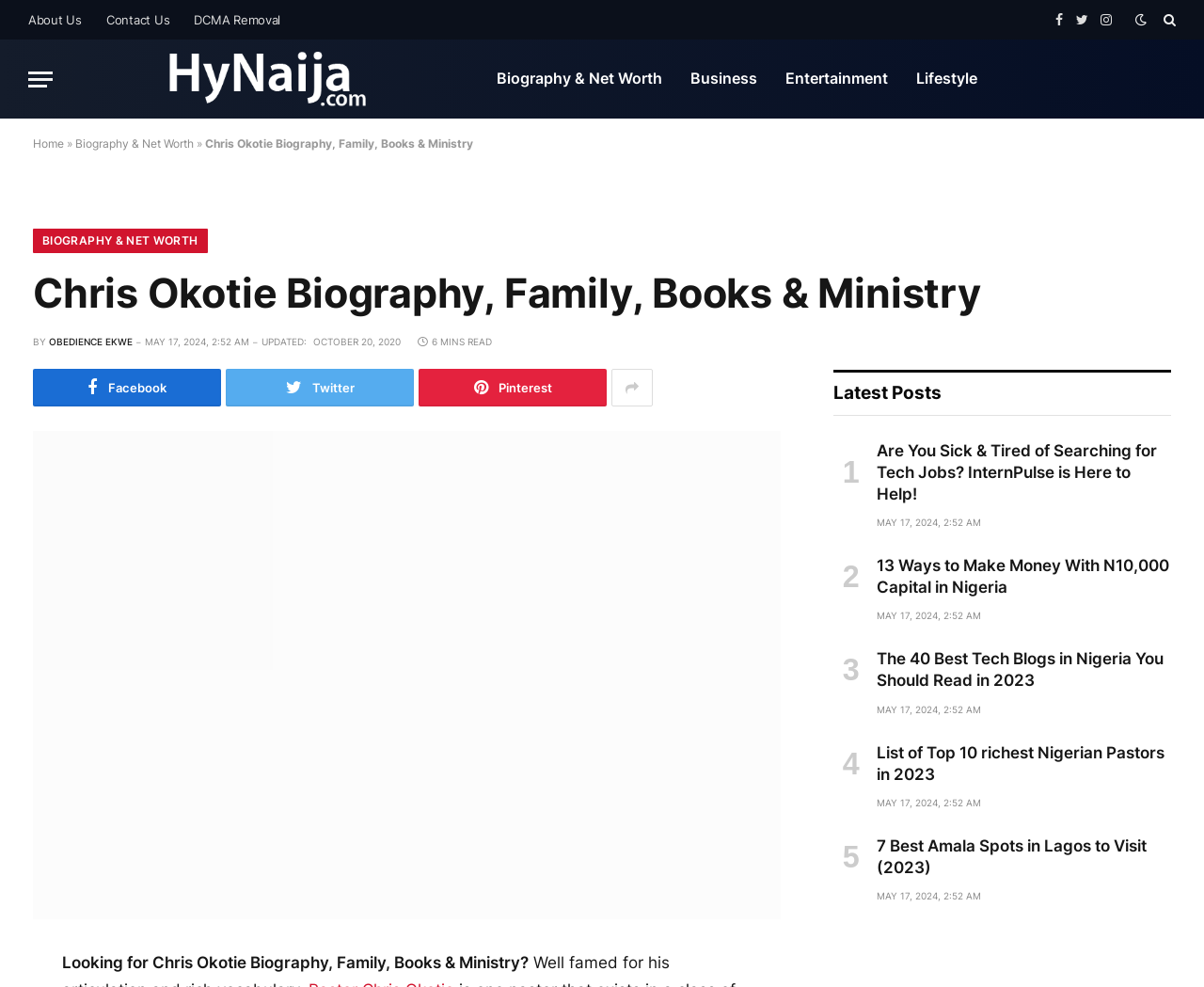Locate the bounding box of the UI element based on this description: "parent_node: Facebook title="Search"". Provide four float numbers between 0 and 1 as [left, top, right, bottom].

[0.963, 0.0, 0.977, 0.04]